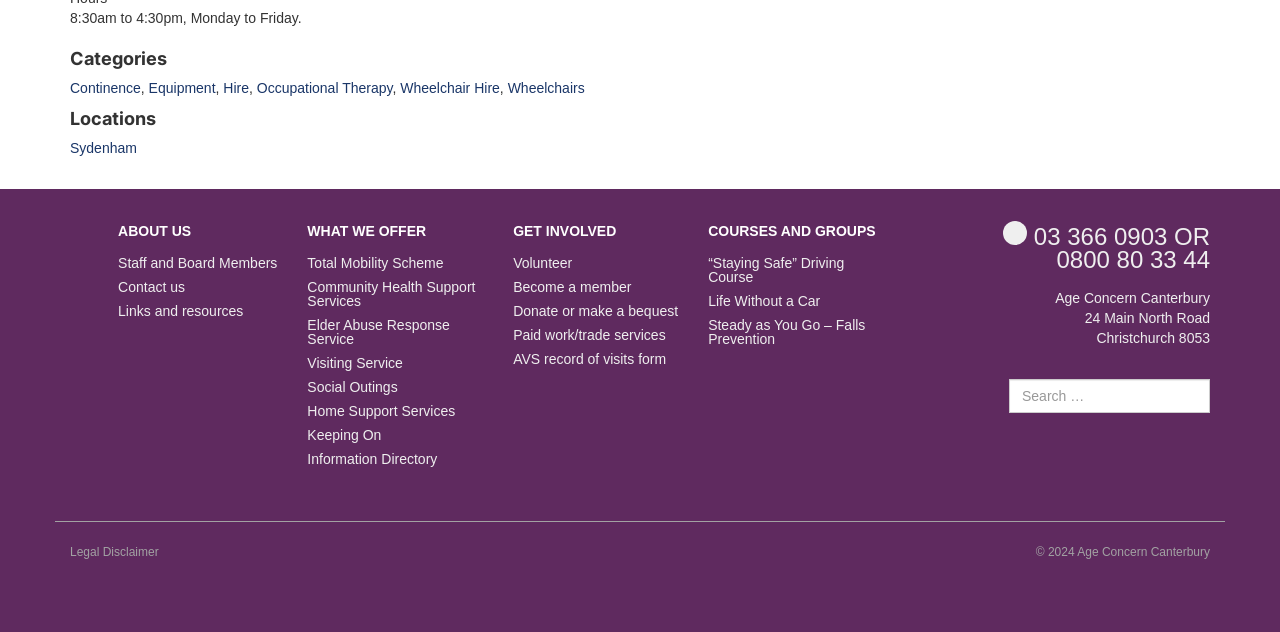Please find the bounding box coordinates of the element that needs to be clicked to perform the following instruction: "Click on the 'Continence' category". The bounding box coordinates should be four float numbers between 0 and 1, represented as [left, top, right, bottom].

[0.055, 0.126, 0.11, 0.152]